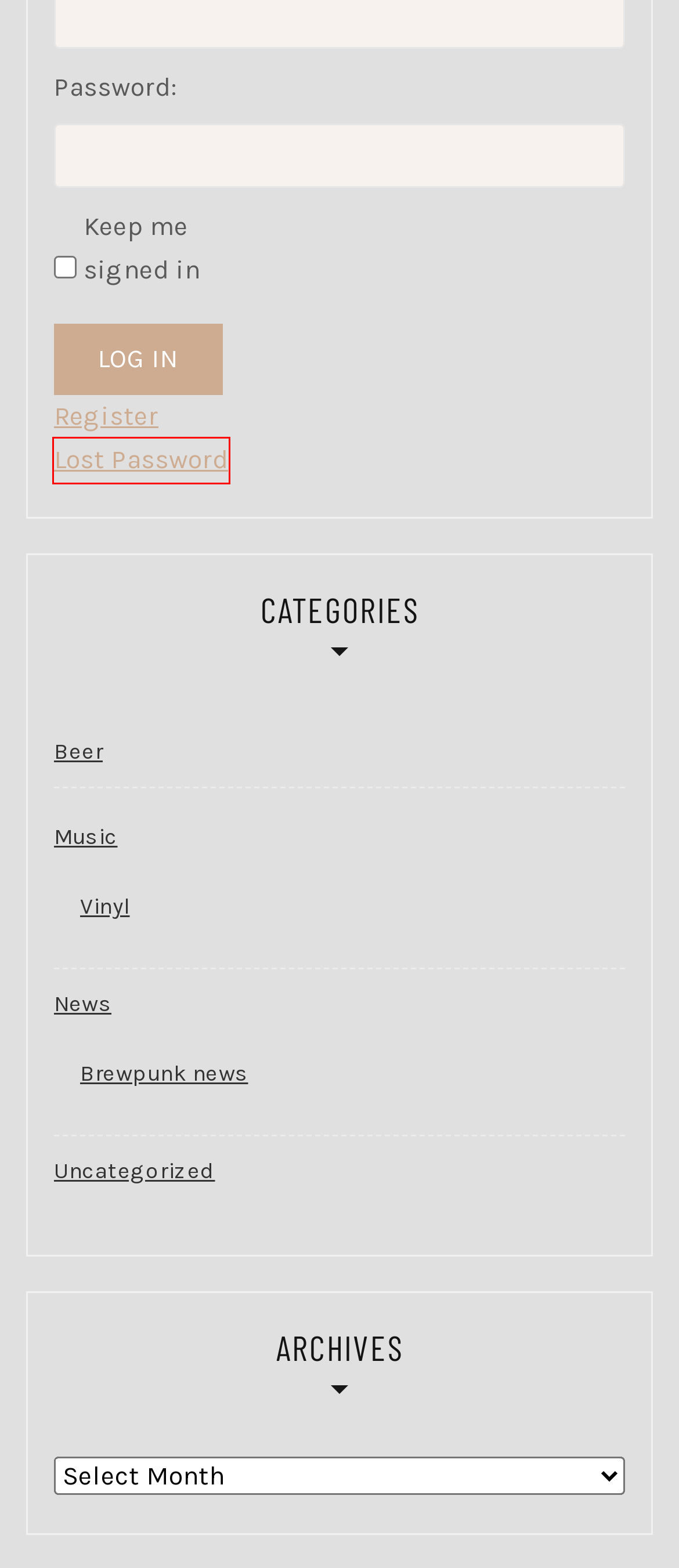A screenshot of a webpage is provided, featuring a red bounding box around a specific UI element. Identify the webpage description that most accurately reflects the new webpage after interacting with the selected element. Here are the candidates:
A. News Archives -
B. Vinyl Archives -
C. Blog Tool, Publishing Platform, and CMS – WordPress.org
D. Brewpunk news Archives -
E. Password Reset
F. Register
G. Music Archives -
H. Uncategorized Archives -

E